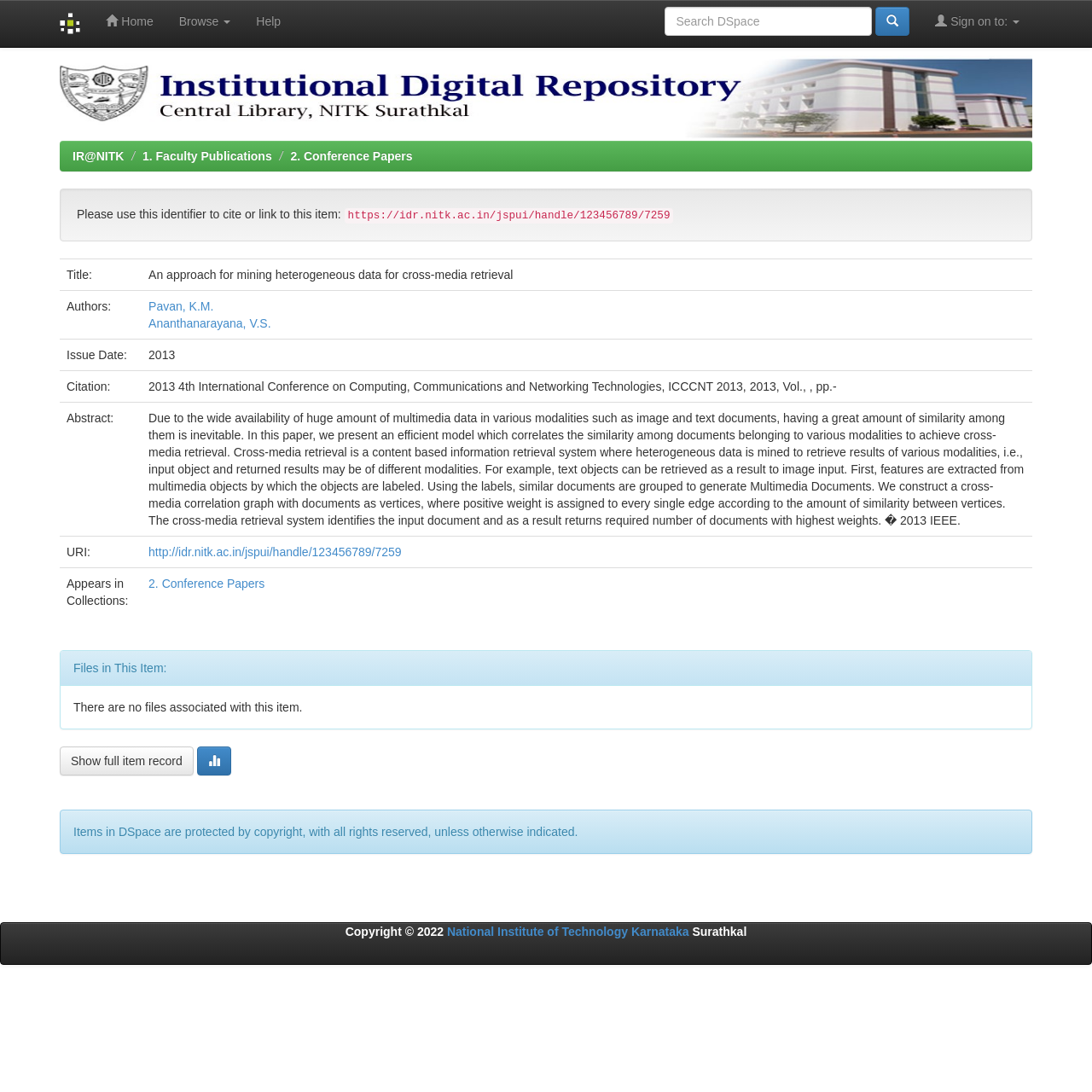Select the bounding box coordinates of the element I need to click to carry out the following instruction: "Search in DSpace".

[0.609, 0.006, 0.799, 0.033]